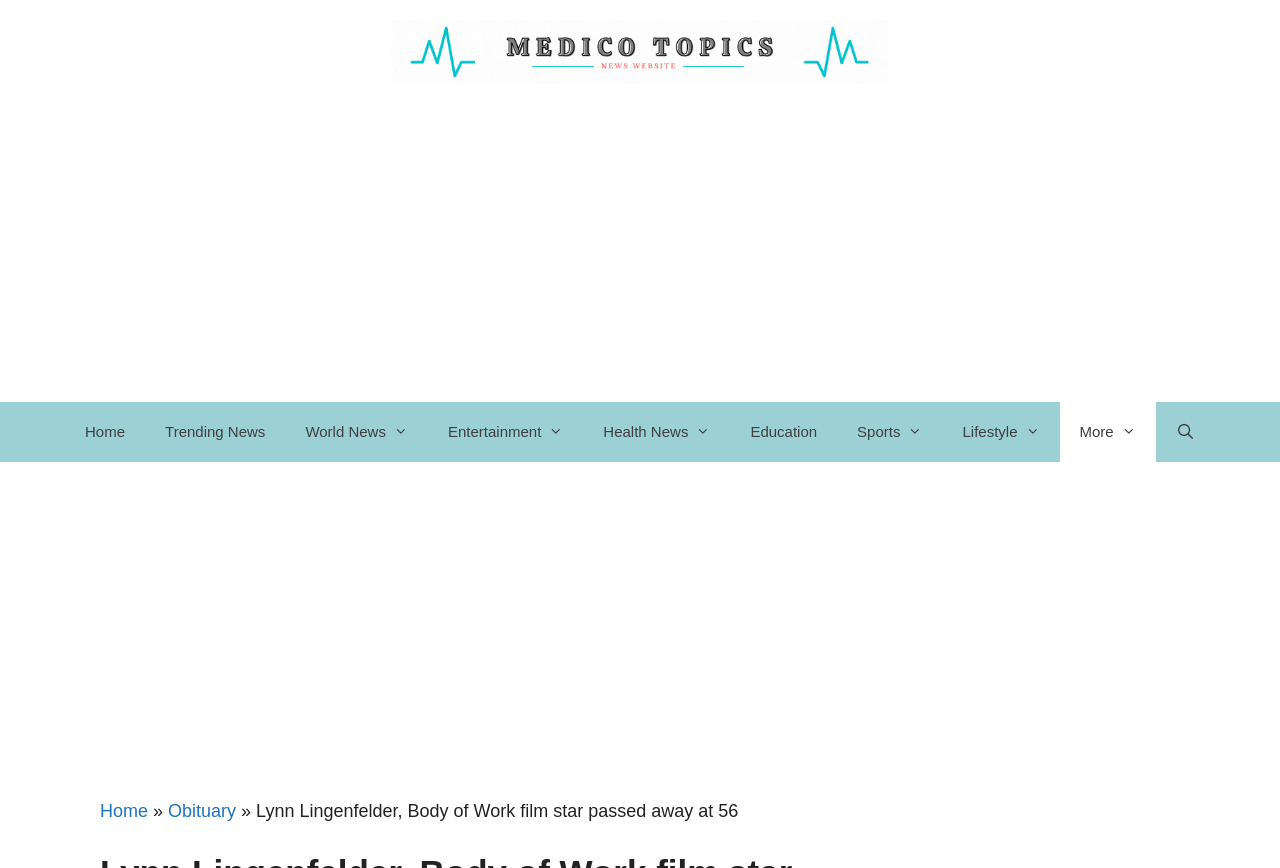What is the purpose of the 'Open Search Bar' link? Based on the screenshot, please respond with a single word or phrase.

To open a search bar